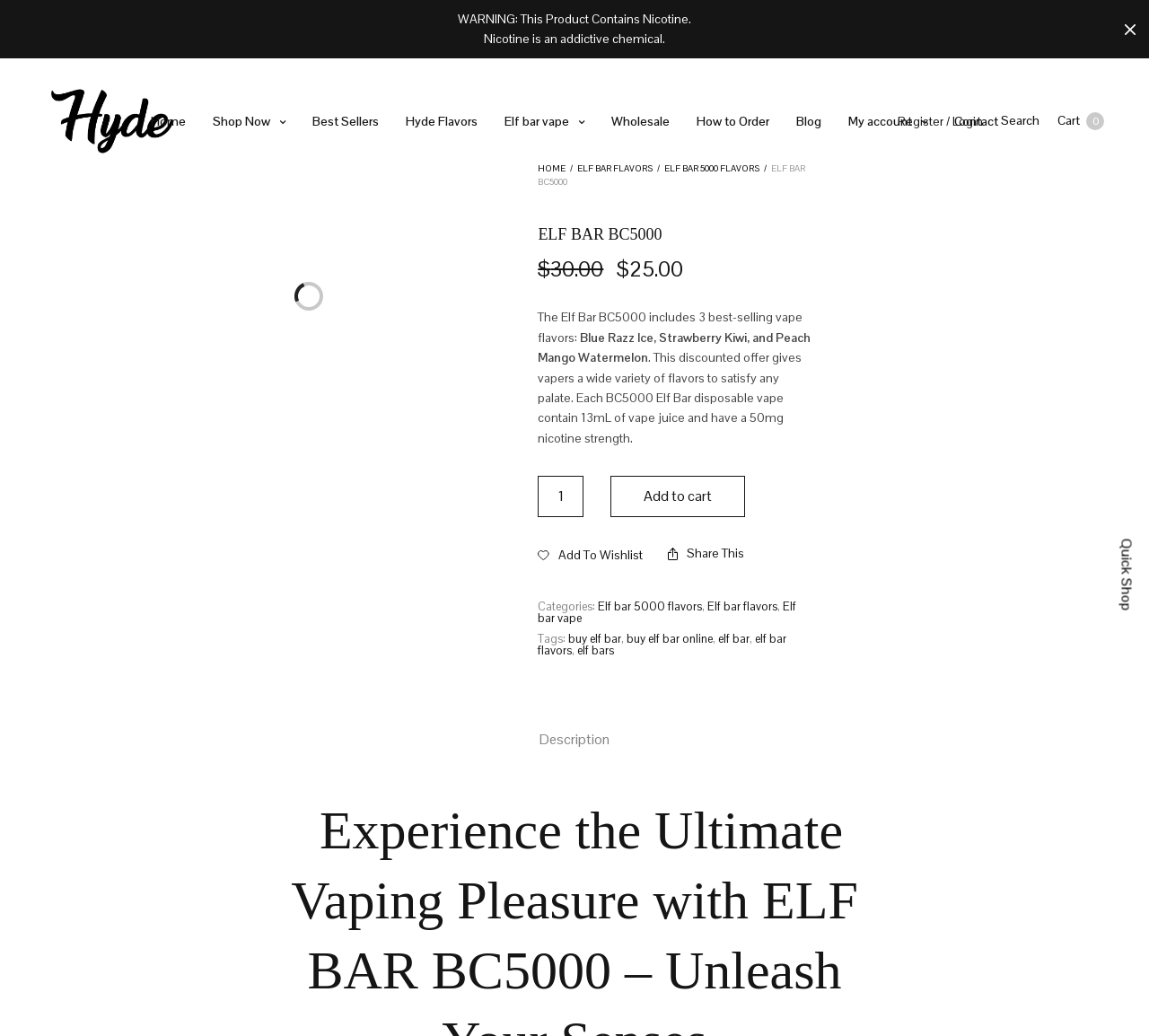What is the capacity of the vape juice in the ELF BAR BC5000?
Refer to the image and offer an in-depth and detailed answer to the question.

According to the product description, each BC5000 Elf Bar disposable vape contains 13mL of vape juice.